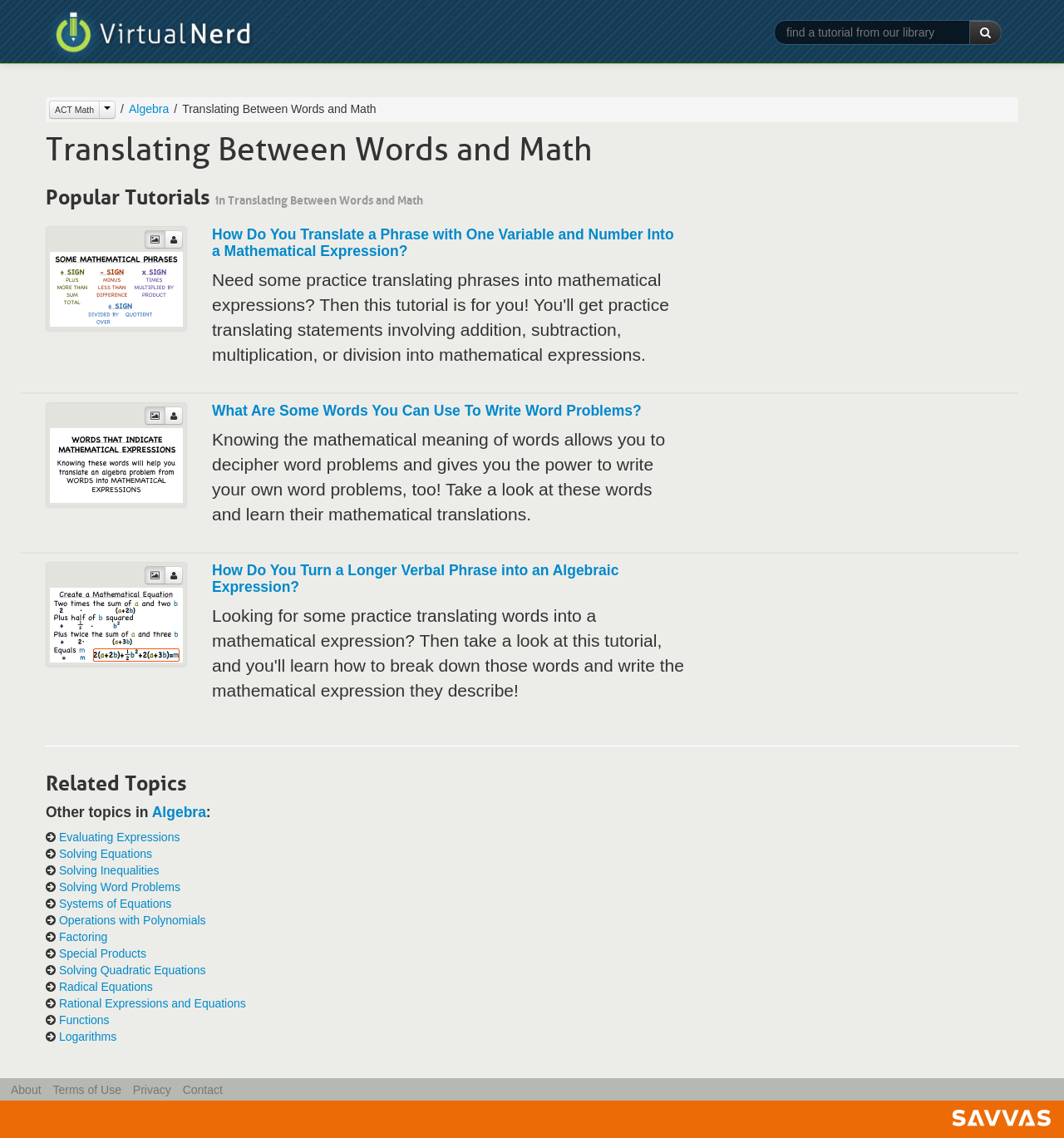Find the coordinates for the bounding box of the element with this description: "ACT Math".

[0.046, 0.089, 0.094, 0.105]